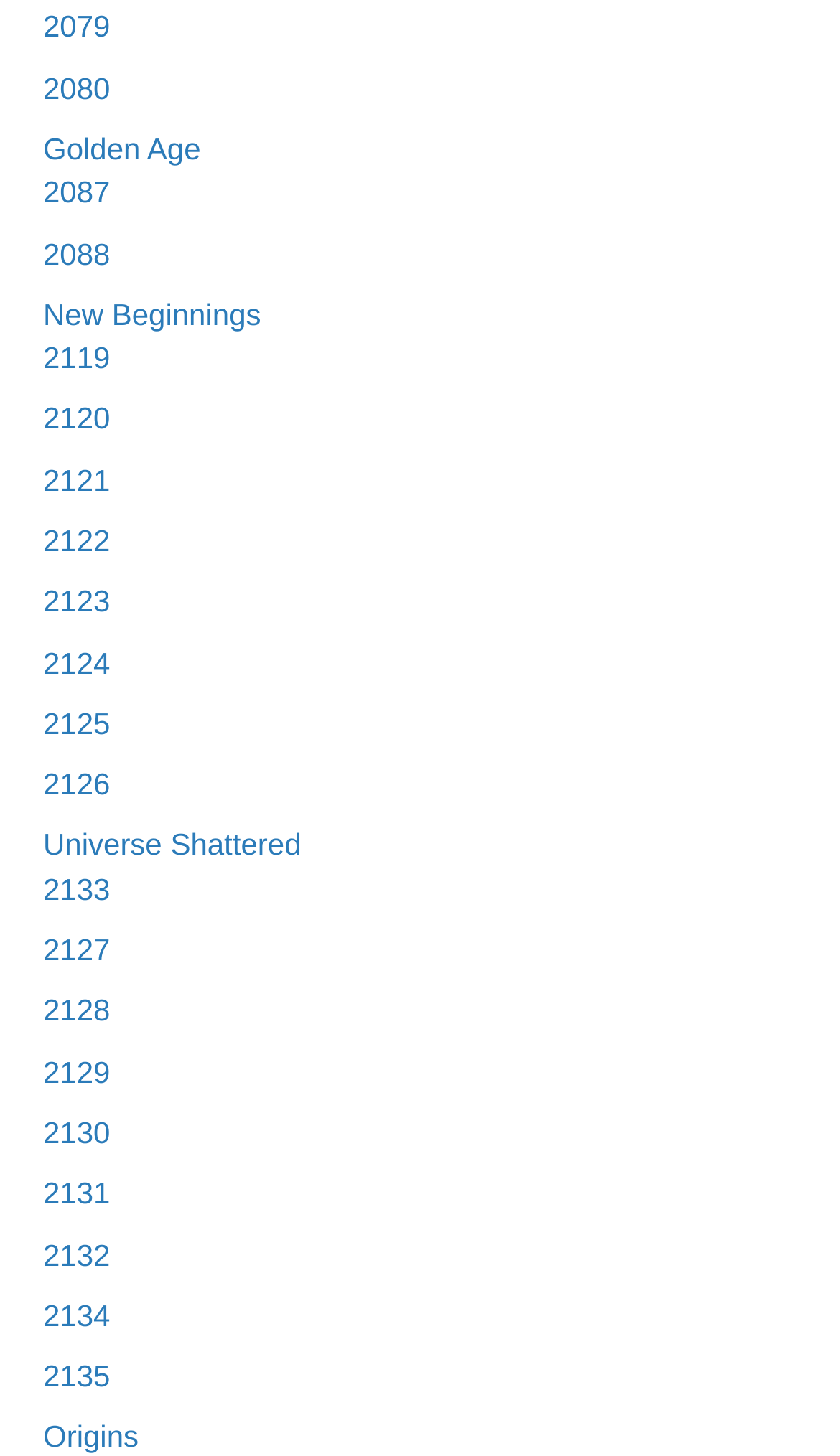Please specify the bounding box coordinates of the element that should be clicked to execute the given instruction: 'click Golden Age'. Ensure the coordinates are four float numbers between 0 and 1, expressed as [left, top, right, bottom].

[0.051, 0.09, 0.239, 0.114]